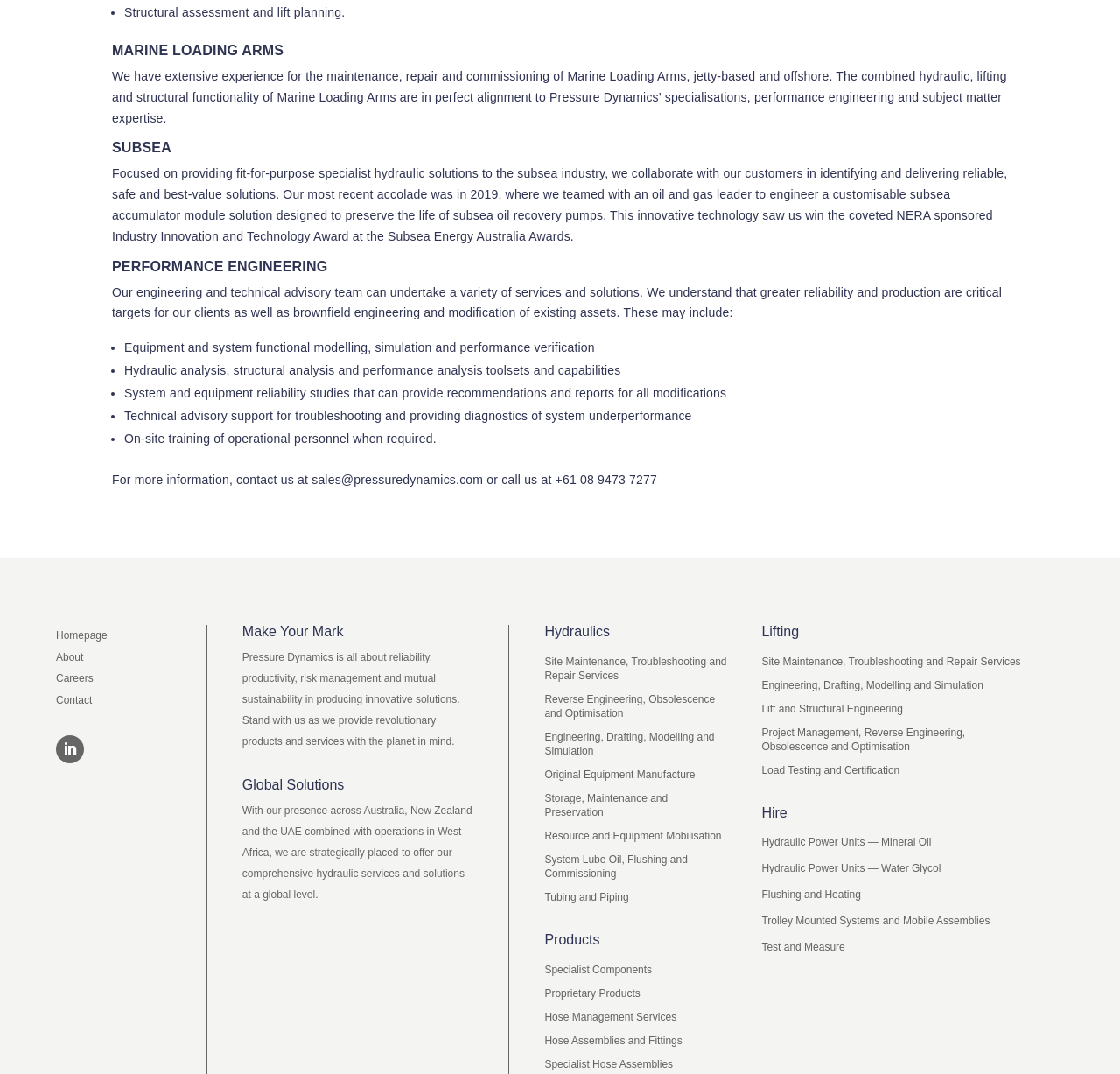Locate the bounding box coordinates of the clickable region to complete the following instruction: "Click on the 'Homepage' link."

[0.05, 0.589, 0.096, 0.602]